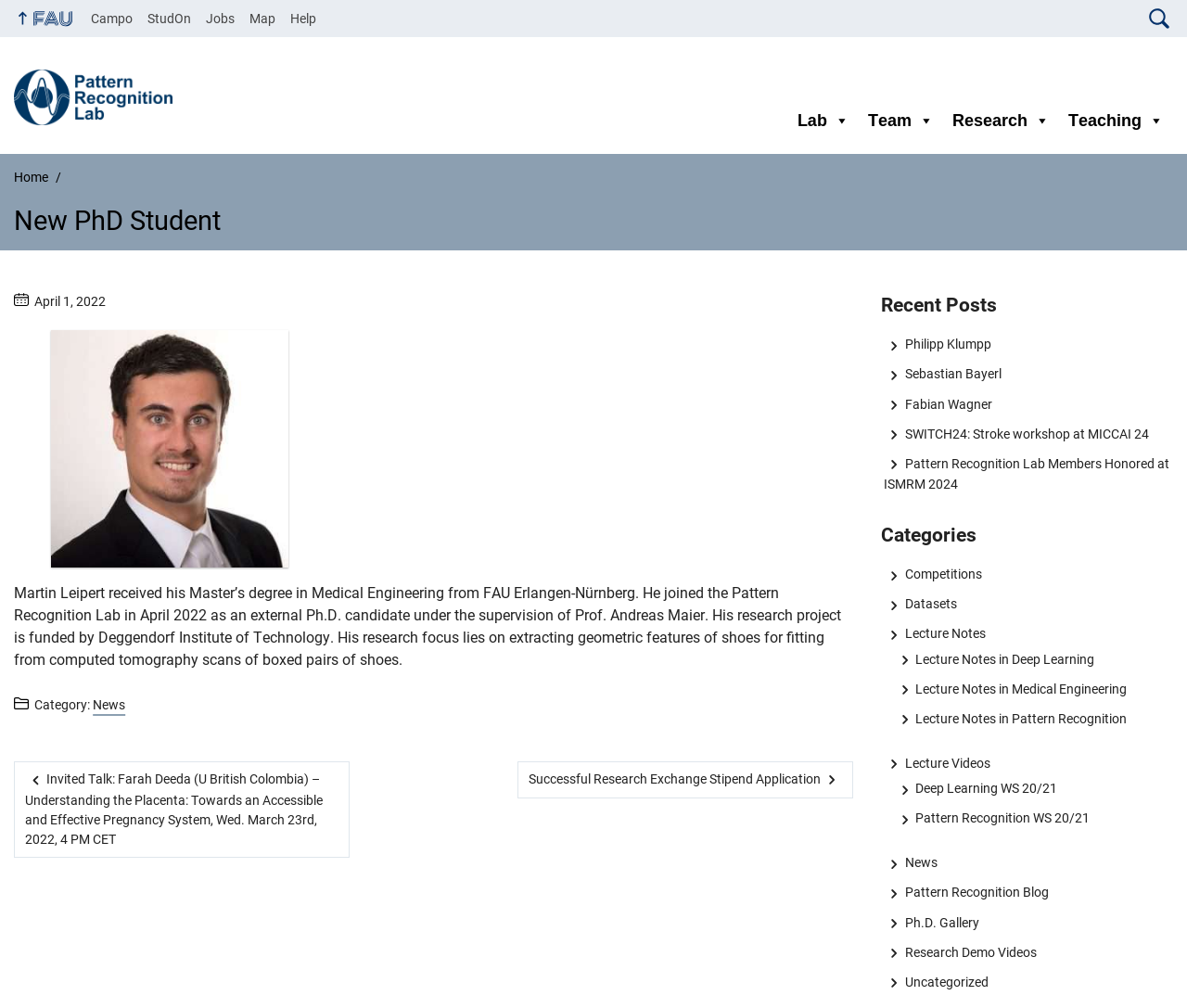Locate the bounding box of the UI element with the following description: "Lecture Notes in Pattern Recognition".

[0.753, 0.706, 0.949, 0.72]